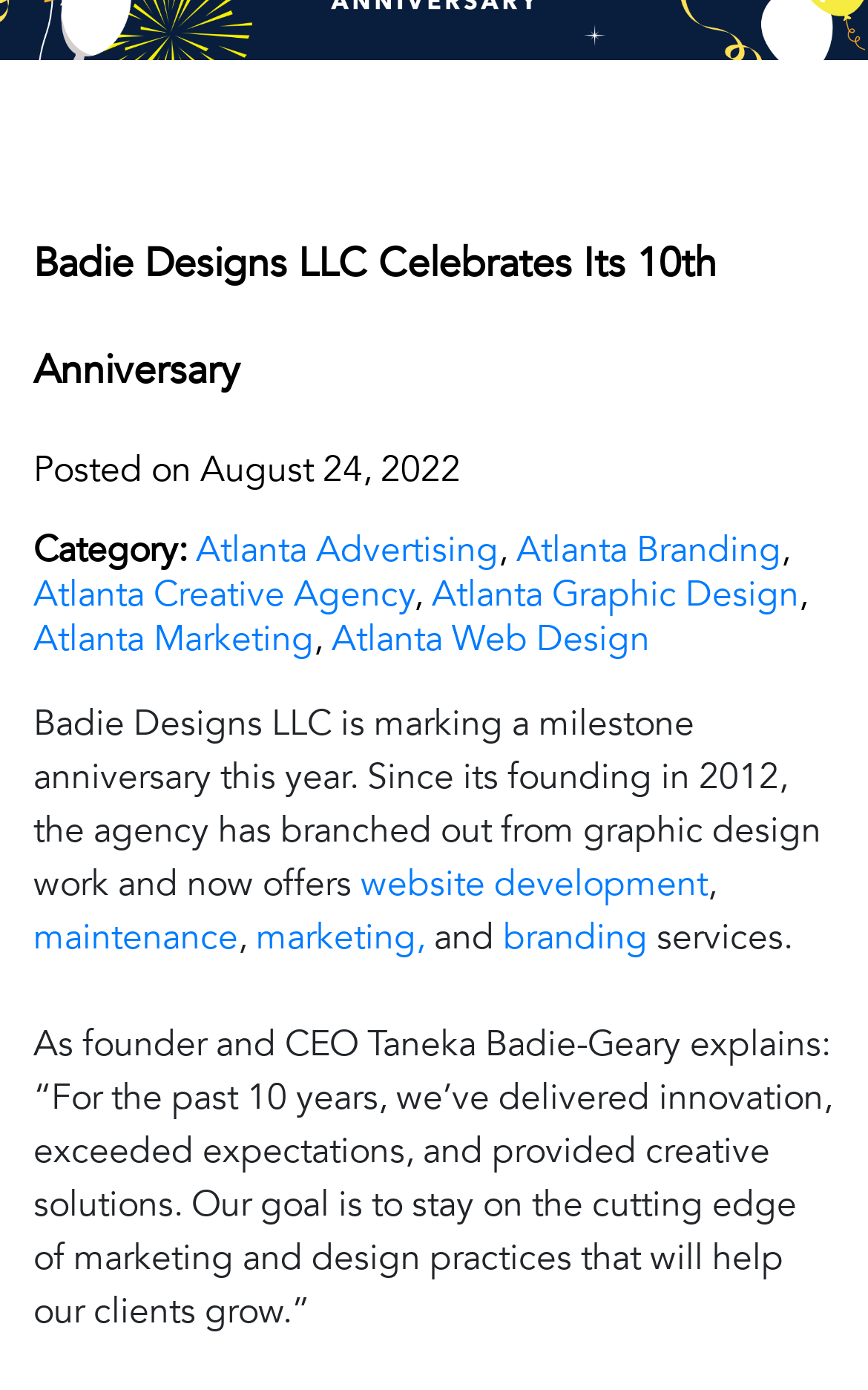Using the description: "marketing,", determine the UI element's bounding box coordinates. Ensure the coordinates are in the format of four float numbers between 0 and 1, i.e., [left, top, right, bottom].

[0.295, 0.657, 0.49, 0.692]